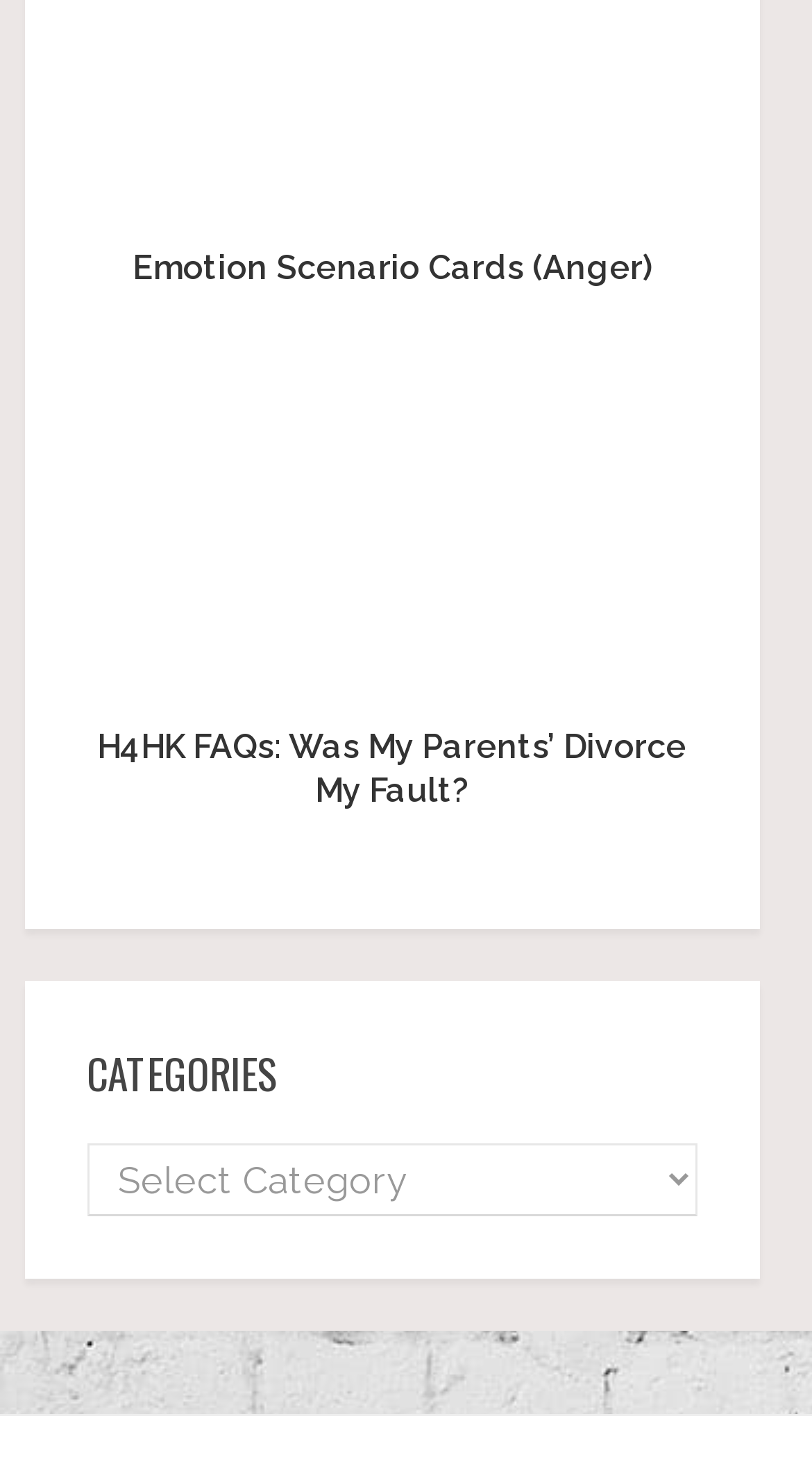How many links are there on the webpage?
Could you please answer the question thoroughly and with as much detail as possible?

There are at least three links on the webpage, including 'Emotion Scenario Cards (Anger)', 'Parents' Divorce My Fault', and 'H4HK FAQs: Was My Parents’ Divorce My Fault?'.